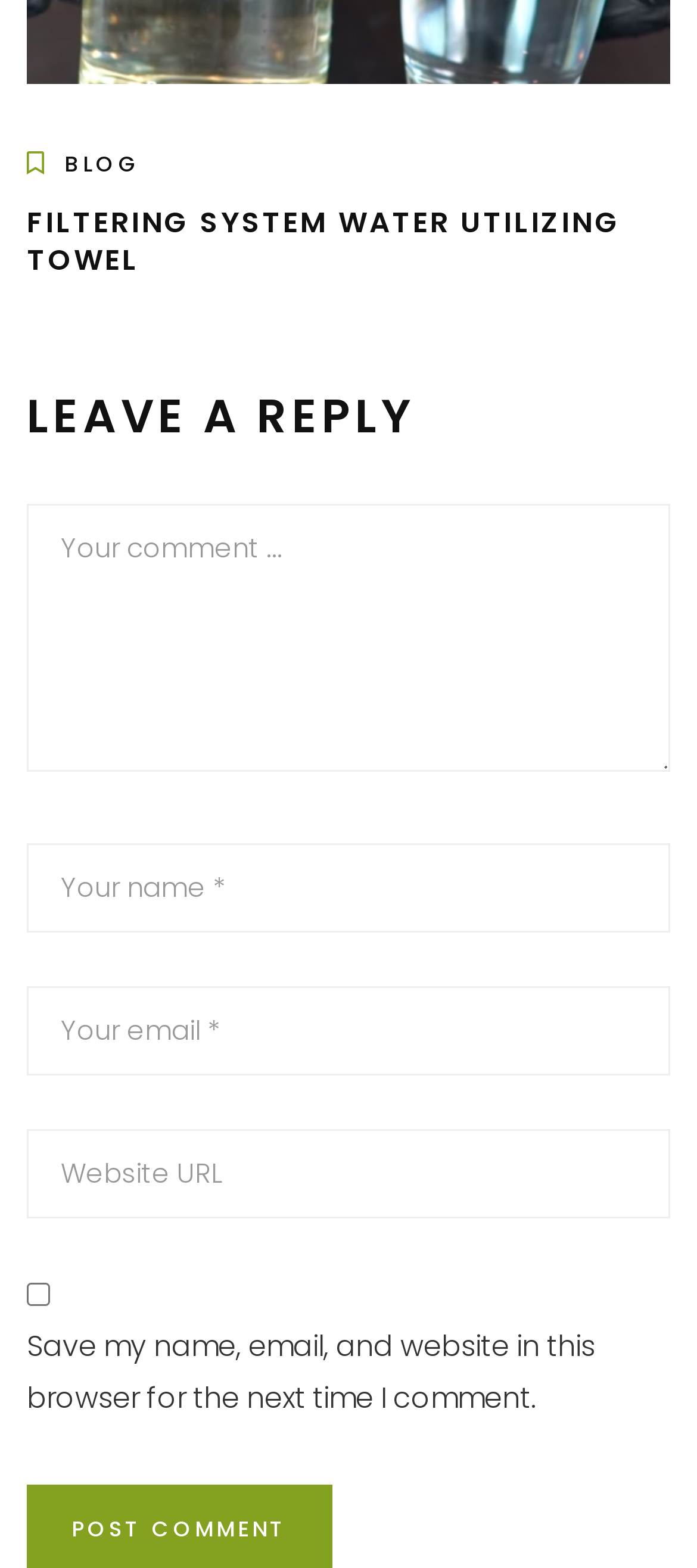What is the button text for submitting a comment?
Utilize the image to construct a detailed and well-explained answer.

The button text for submitting a comment can be determined by looking at the StaticText element 'POST COMMENT' which is a child of the checkbox element. This element has a bounding box coordinate of [0.103, 0.965, 0.413, 0.984] and is likely the button used to submit a comment.